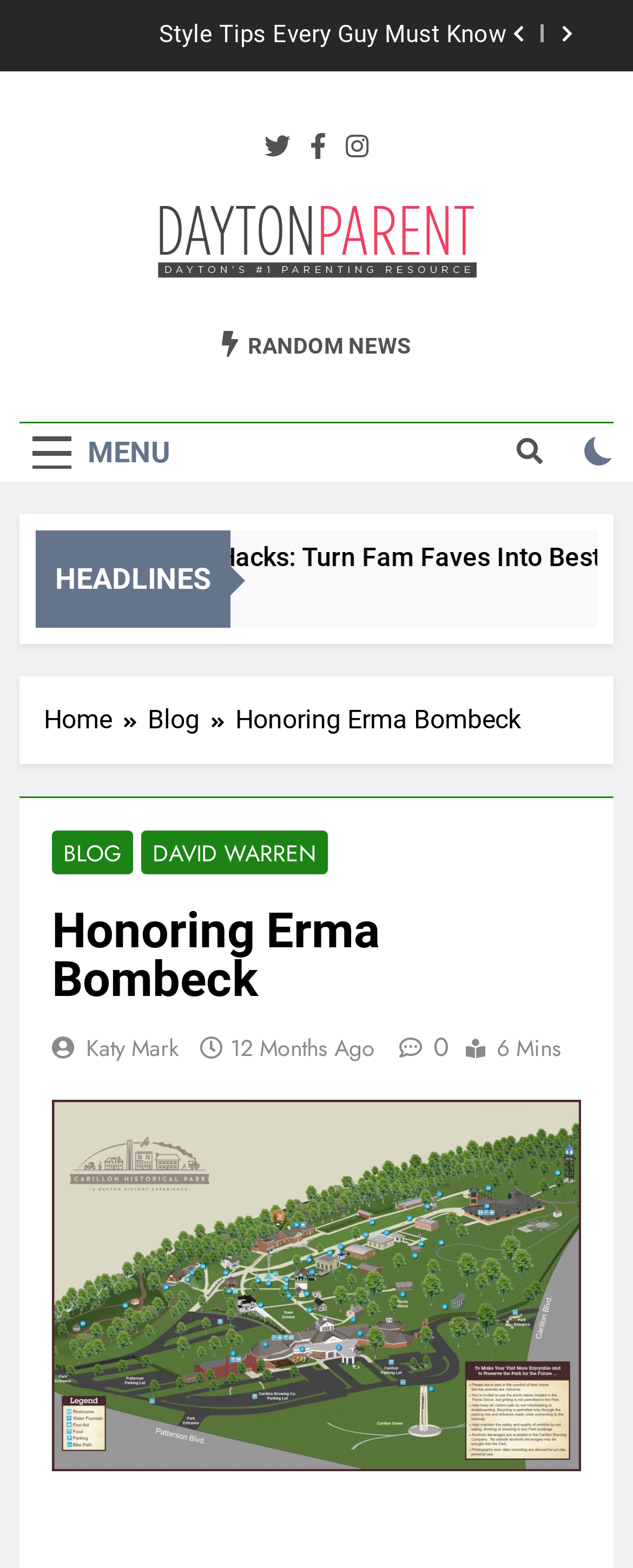What is the primary heading on this webpage?

Honoring Erma Bombeck